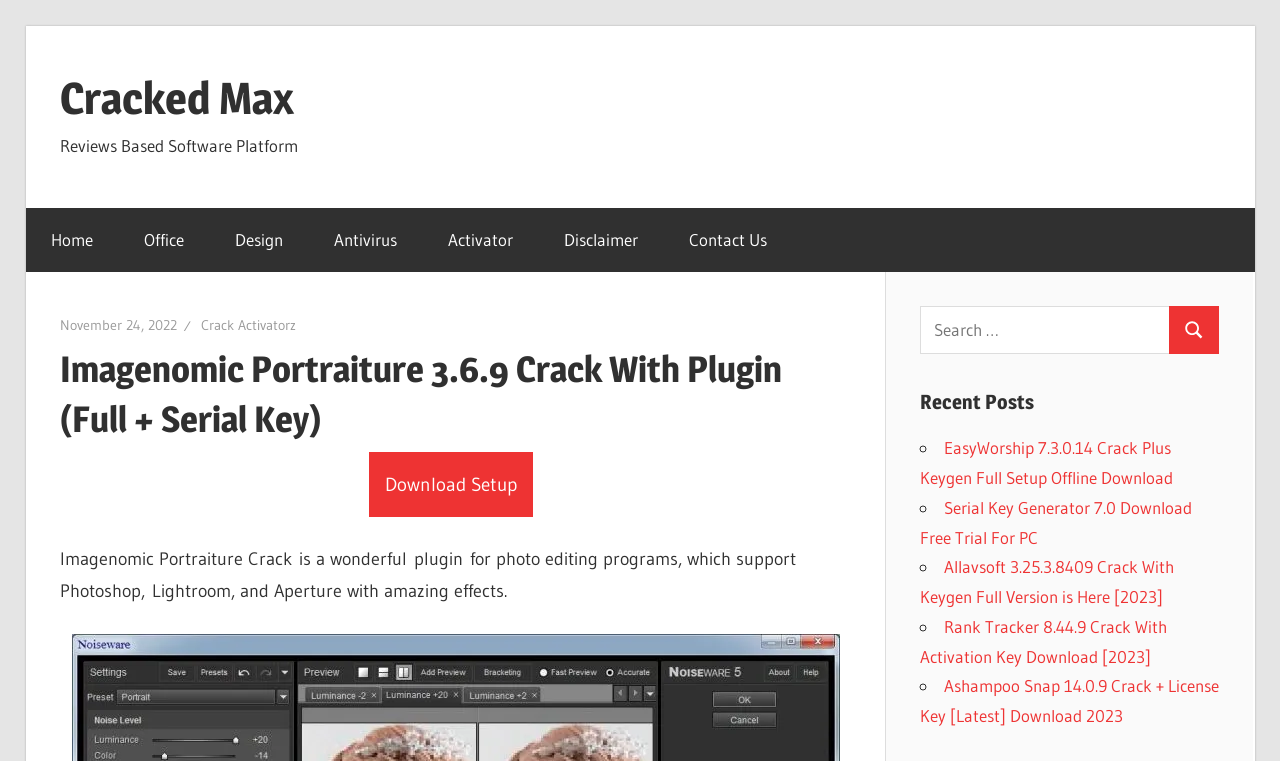Using the information in the image, give a comprehensive answer to the question: 
What is the name of the plugin?

The name of the plugin can be found in the heading 'Imagenomic Portraiture 3.6.9 Crack With Plugin (Full + Serial Key)' which is located at the top of the webpage. This heading is a prominent element on the page and is likely to be the title of the plugin being discussed.